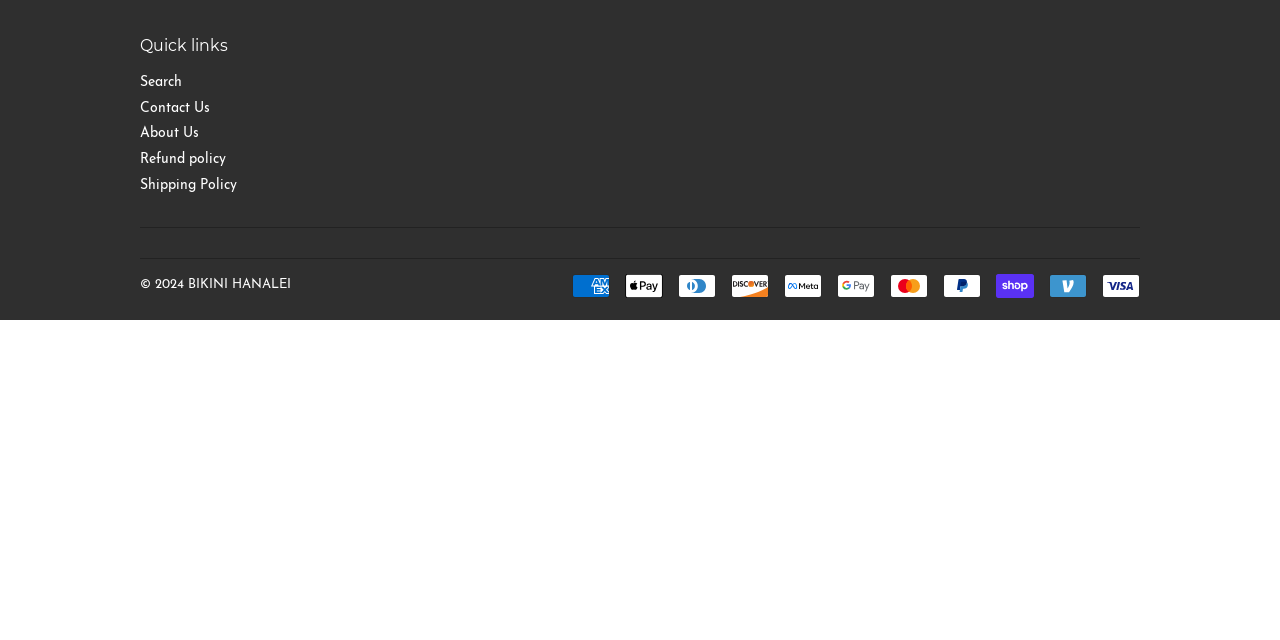Please find the bounding box coordinates (top-left x, top-left y, bottom-right x, bottom-right y) in the screenshot for the UI element described as follows: Search

[0.109, 0.117, 0.142, 0.14]